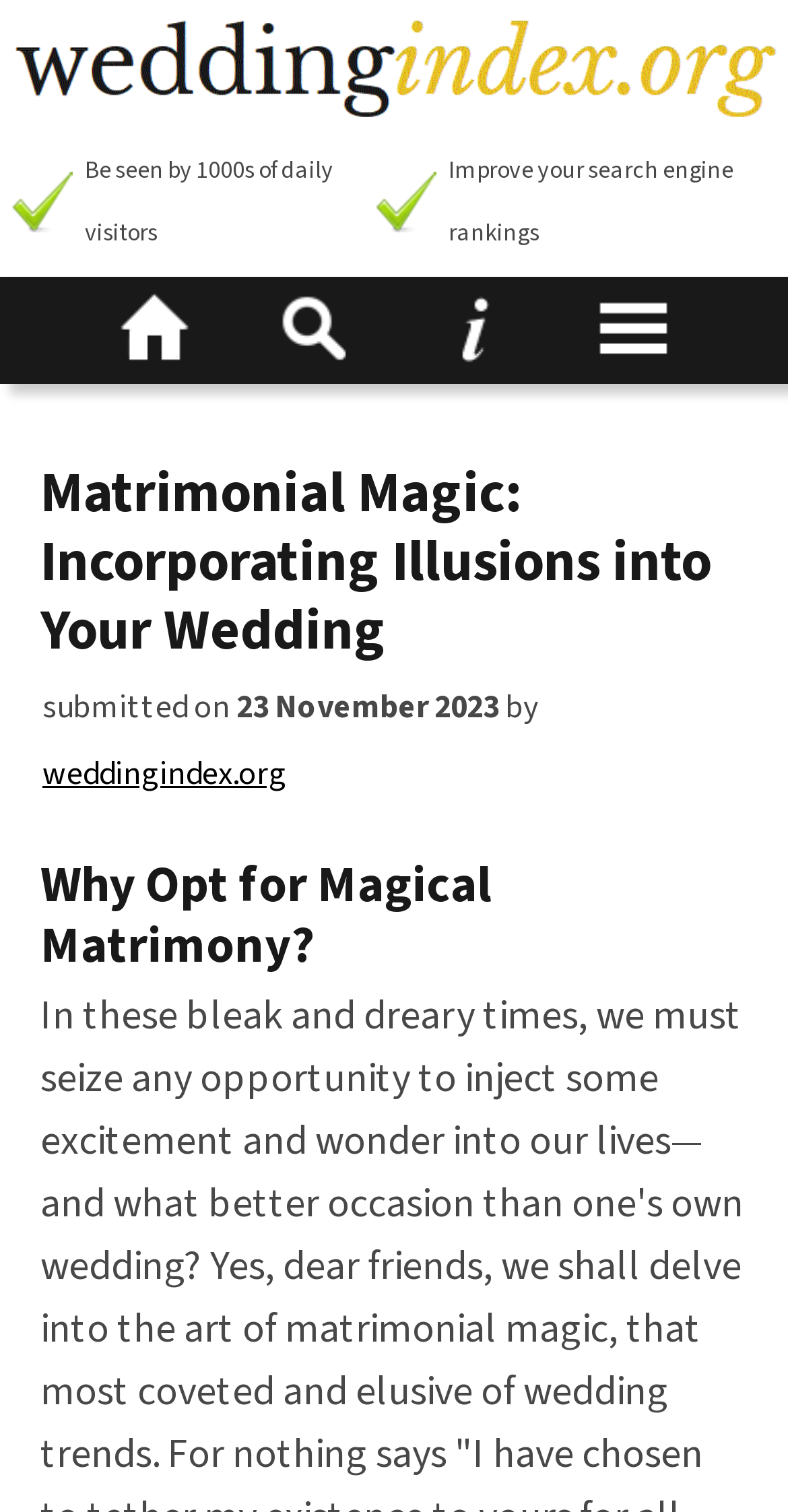Give a one-word or short-phrase answer to the following question: 
What is the layout of the top section?

Image and links